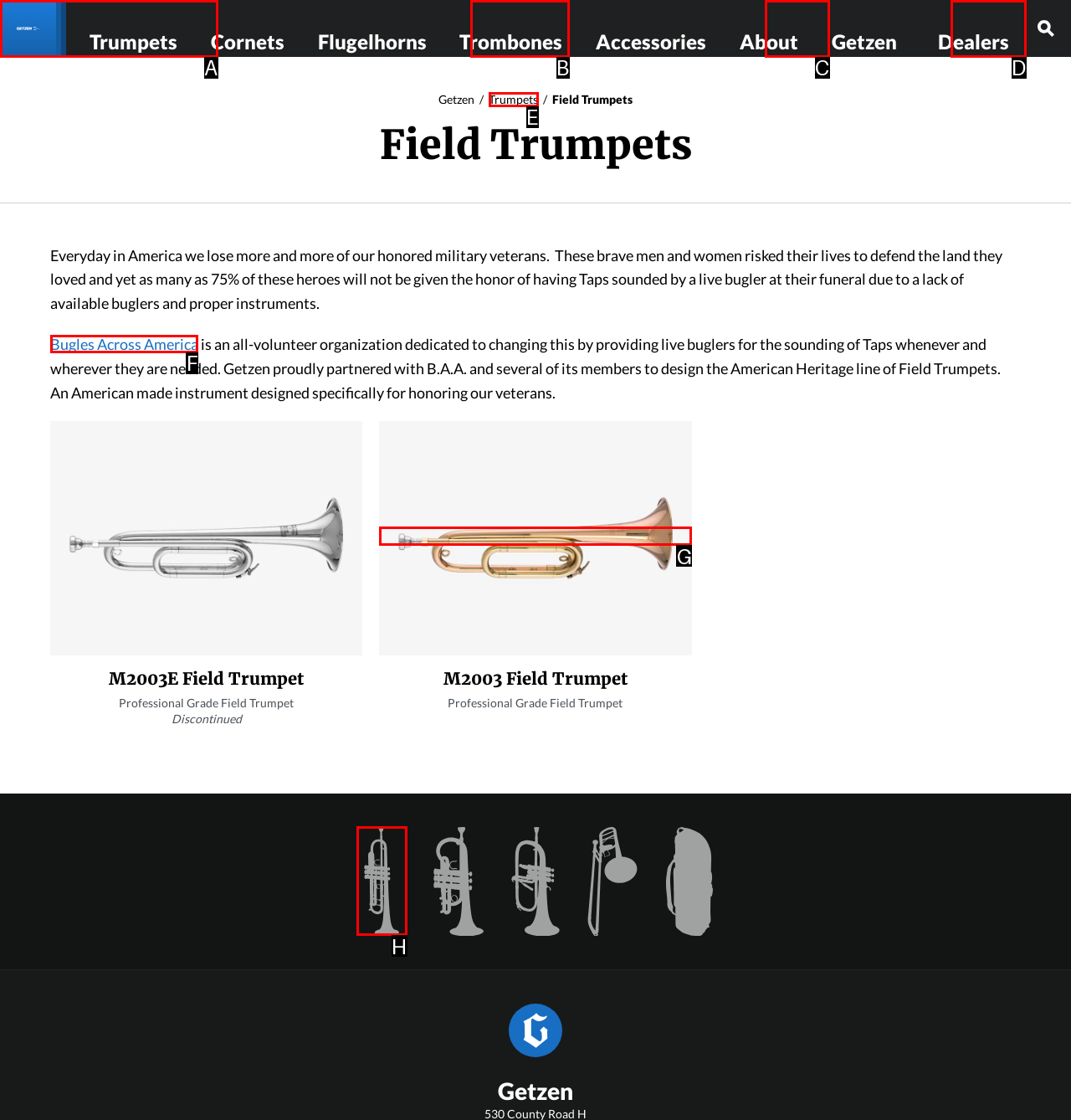Which option should I select to accomplish the task: Read the news about Urbegi Social Impact? Respond with the corresponding letter from the given choices.

None